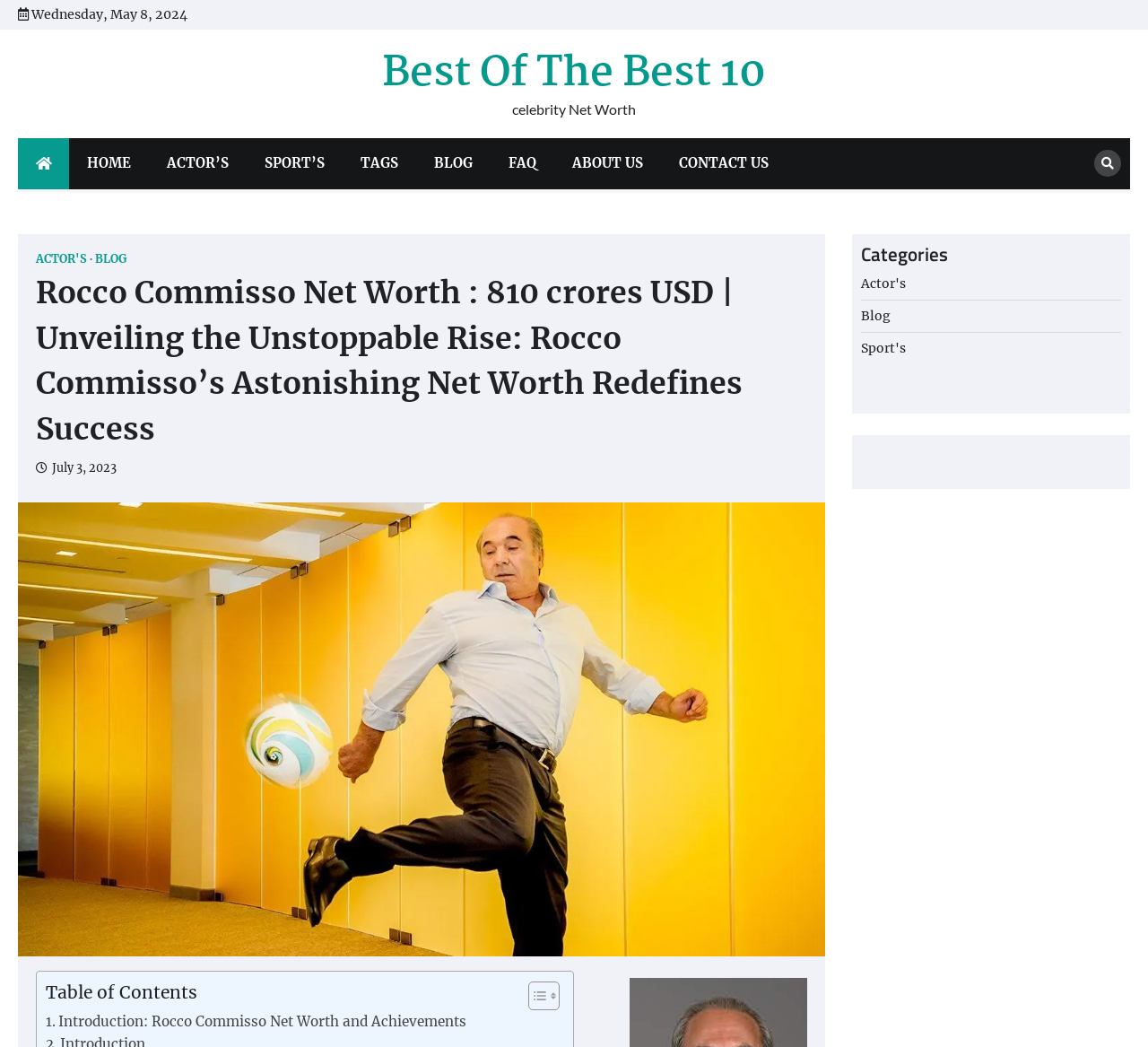How many categories are listed on the webpage?
Please provide a single word or phrase in response based on the screenshot.

3